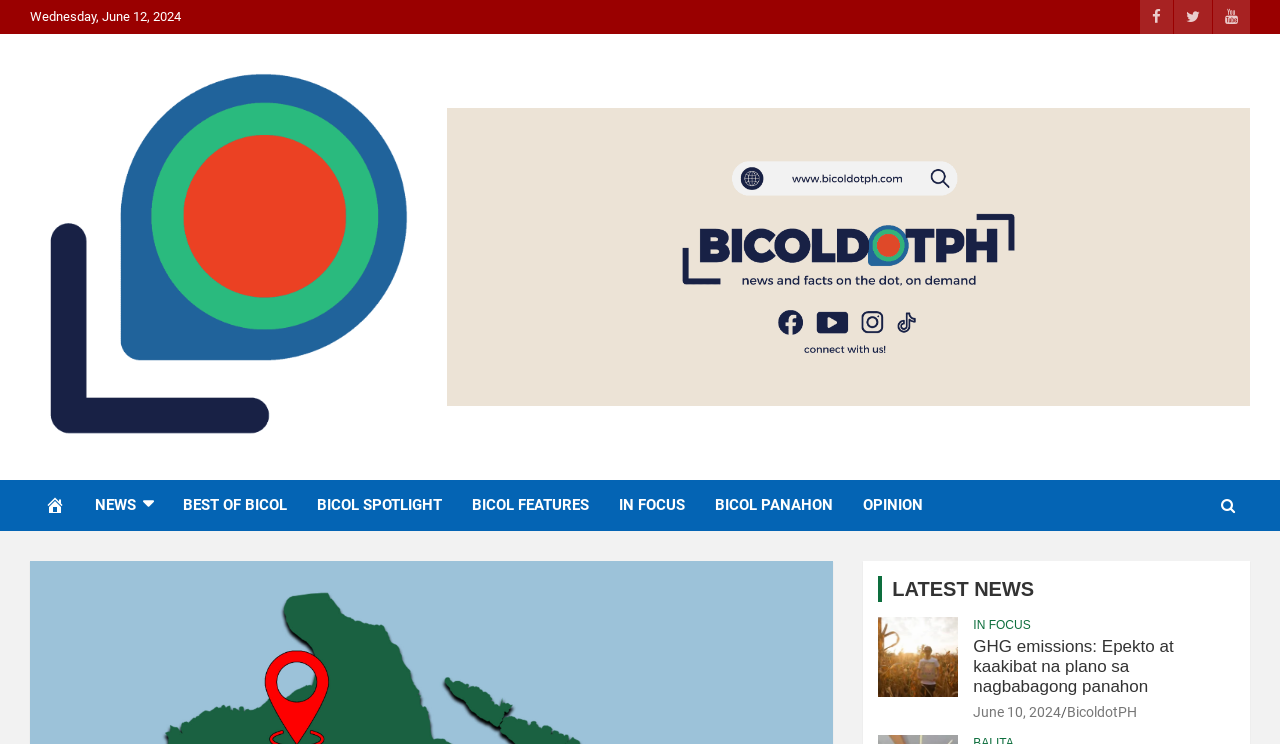Please answer the following question using a single word or phrase: 
What is the date displayed at the top of the webpage?

Wednesday, June 12, 2024